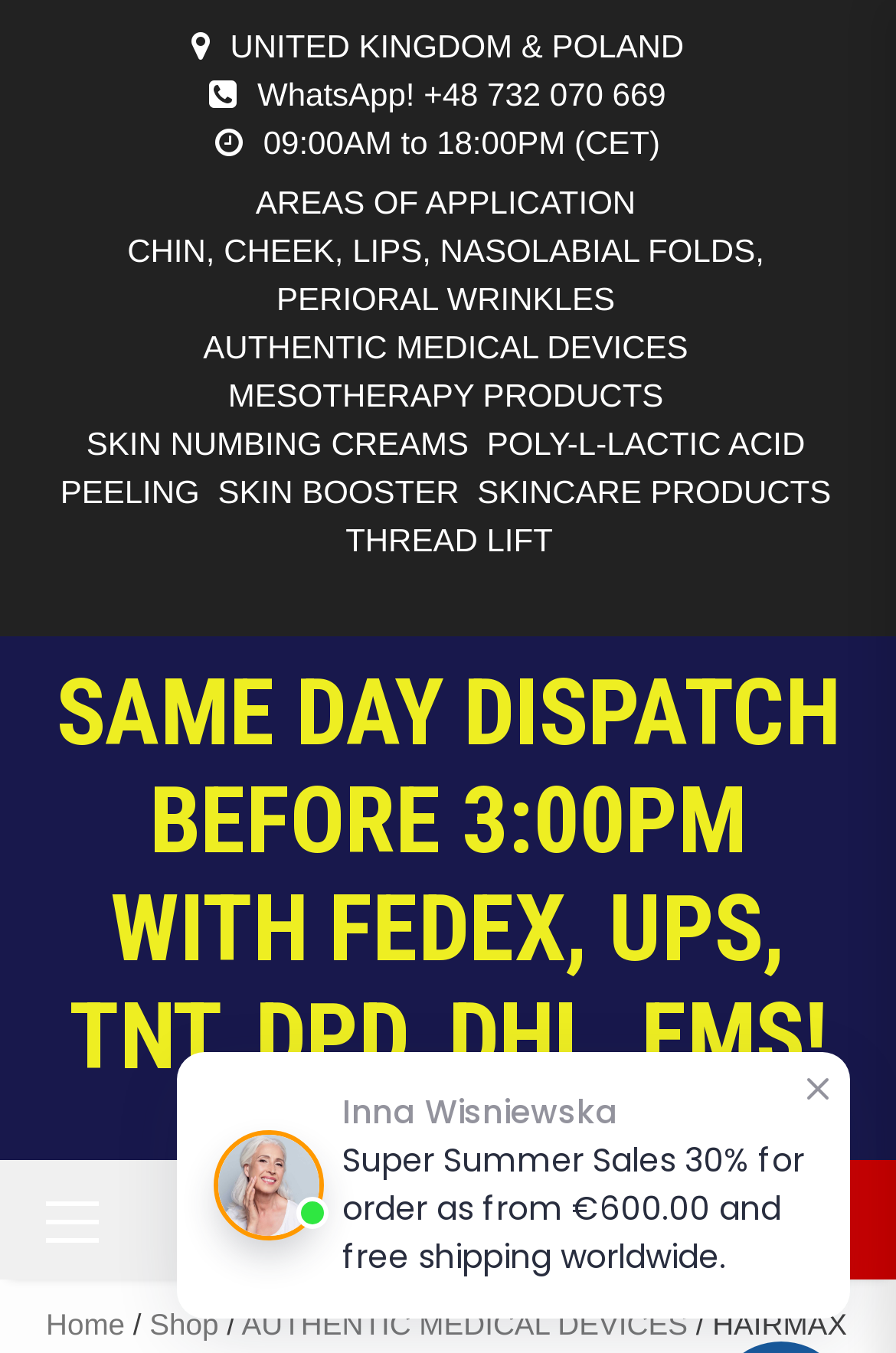Answer the following in one word or a short phrase: 
What is the type of devices sold on this website?

Medical devices